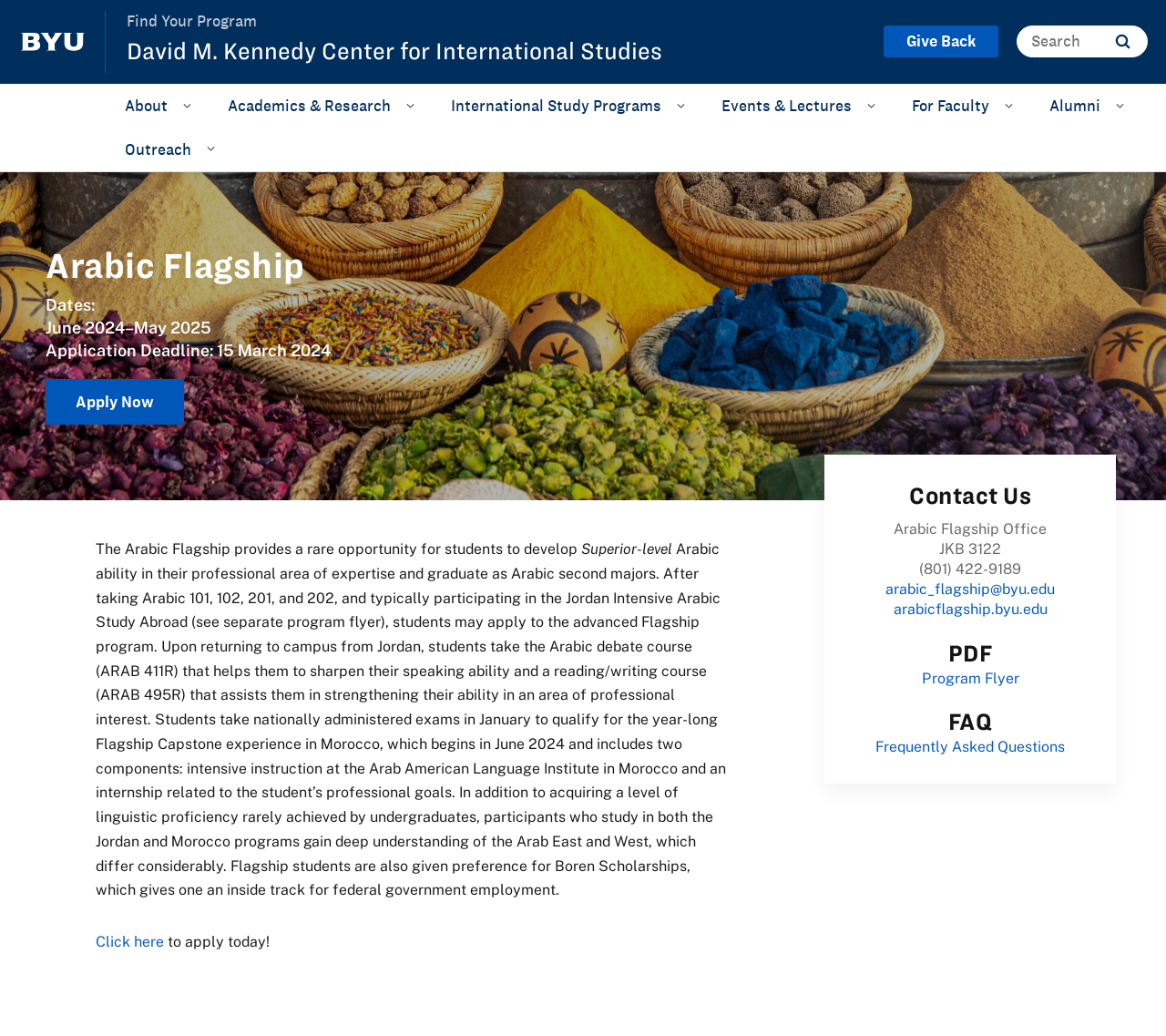Please answer the following question using a single word or phrase: What is the application deadline for the Arabic Flagship program?

15 March 2024